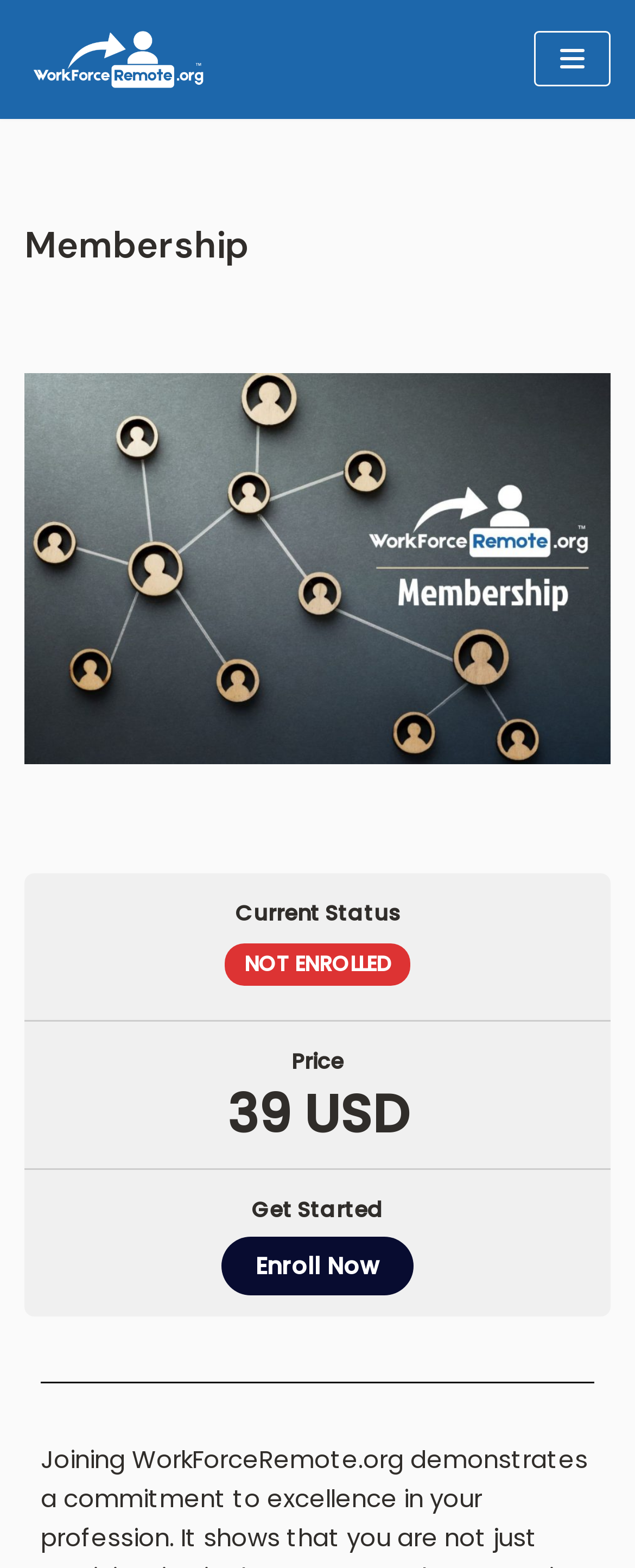Respond with a single word or phrase:
What is the name of the organization?

WorkForceRemote.org